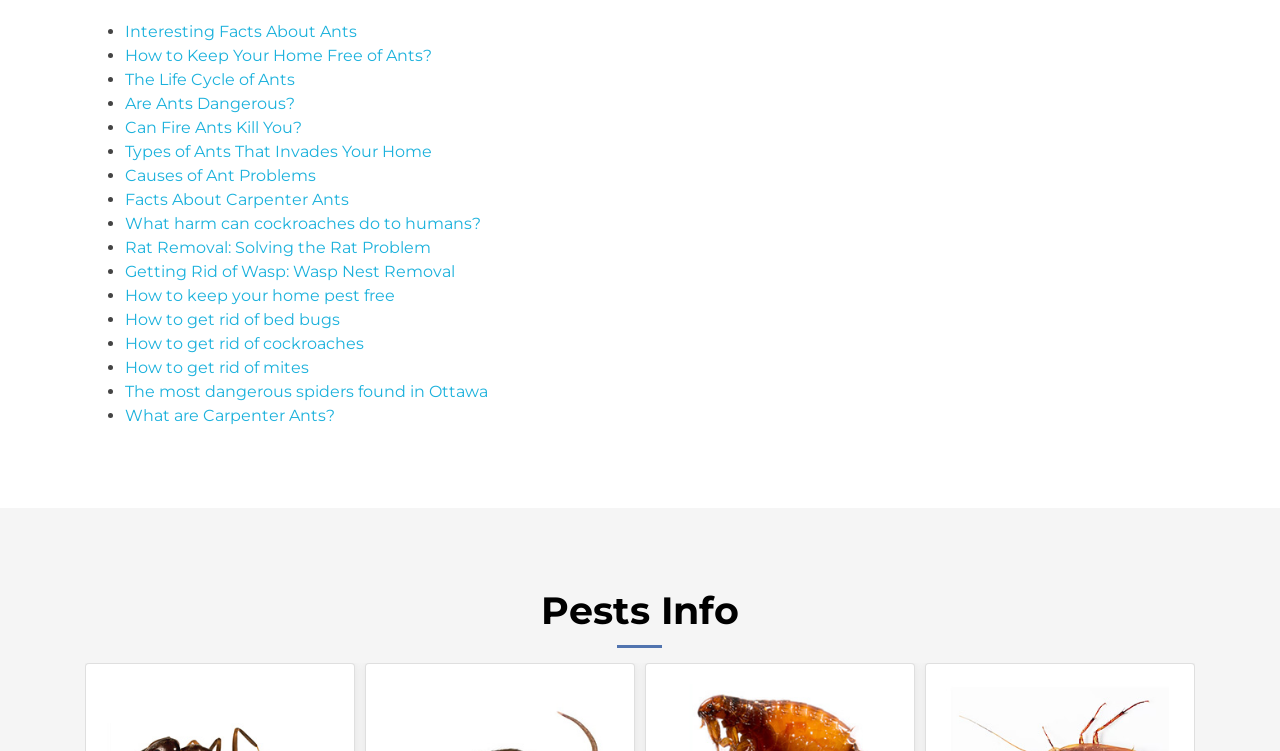Are there any links related to cockroaches?
Based on the screenshot, provide your answer in one word or phrase.

Yes